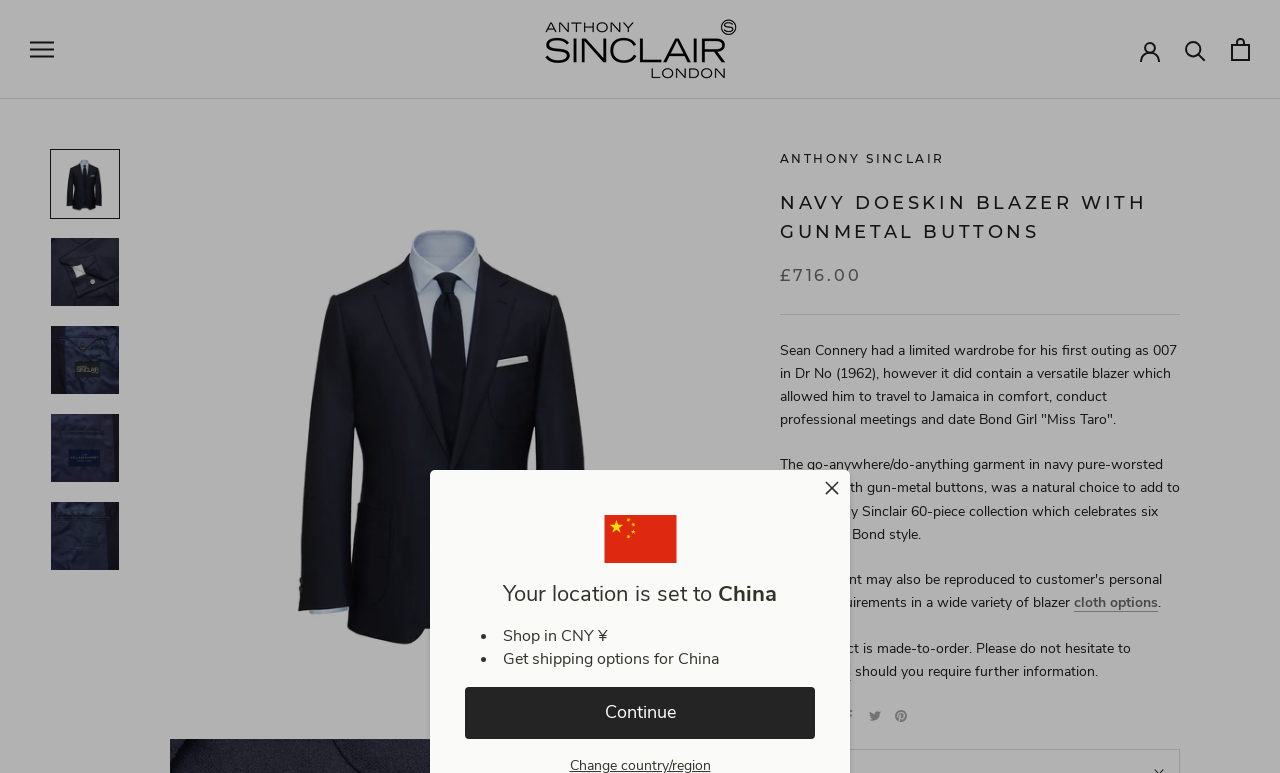Respond concisely with one word or phrase to the following query:
What is the price of the Navy Doeskin Blazer?

£716.00